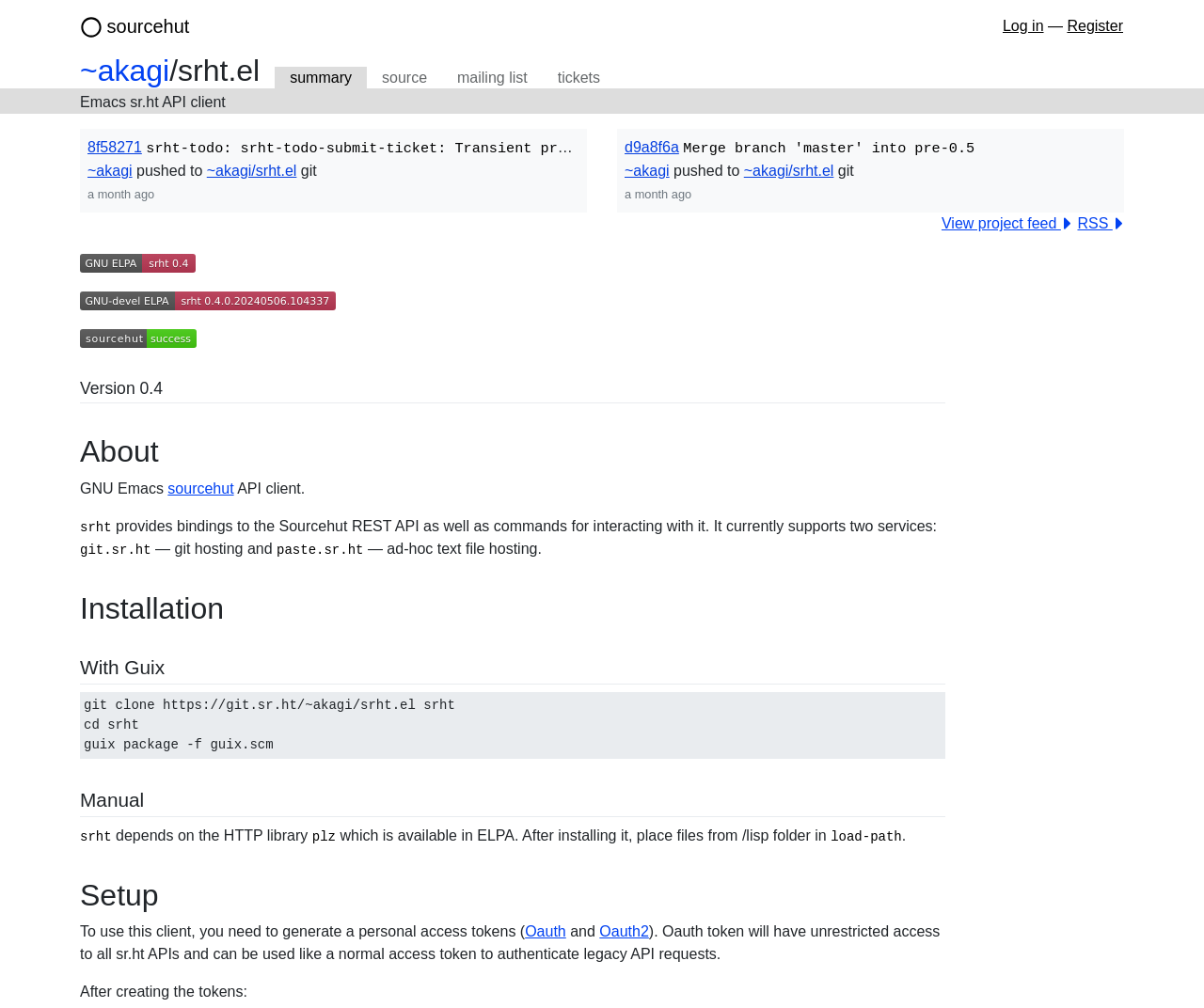Utilize the details in the image to thoroughly answer the following question: What is required to use the srht.el client?

To use the srht.el client, a personal access token is required, as stated in the StaticText 'To use this client, you need to generate a personal access tokens ('.